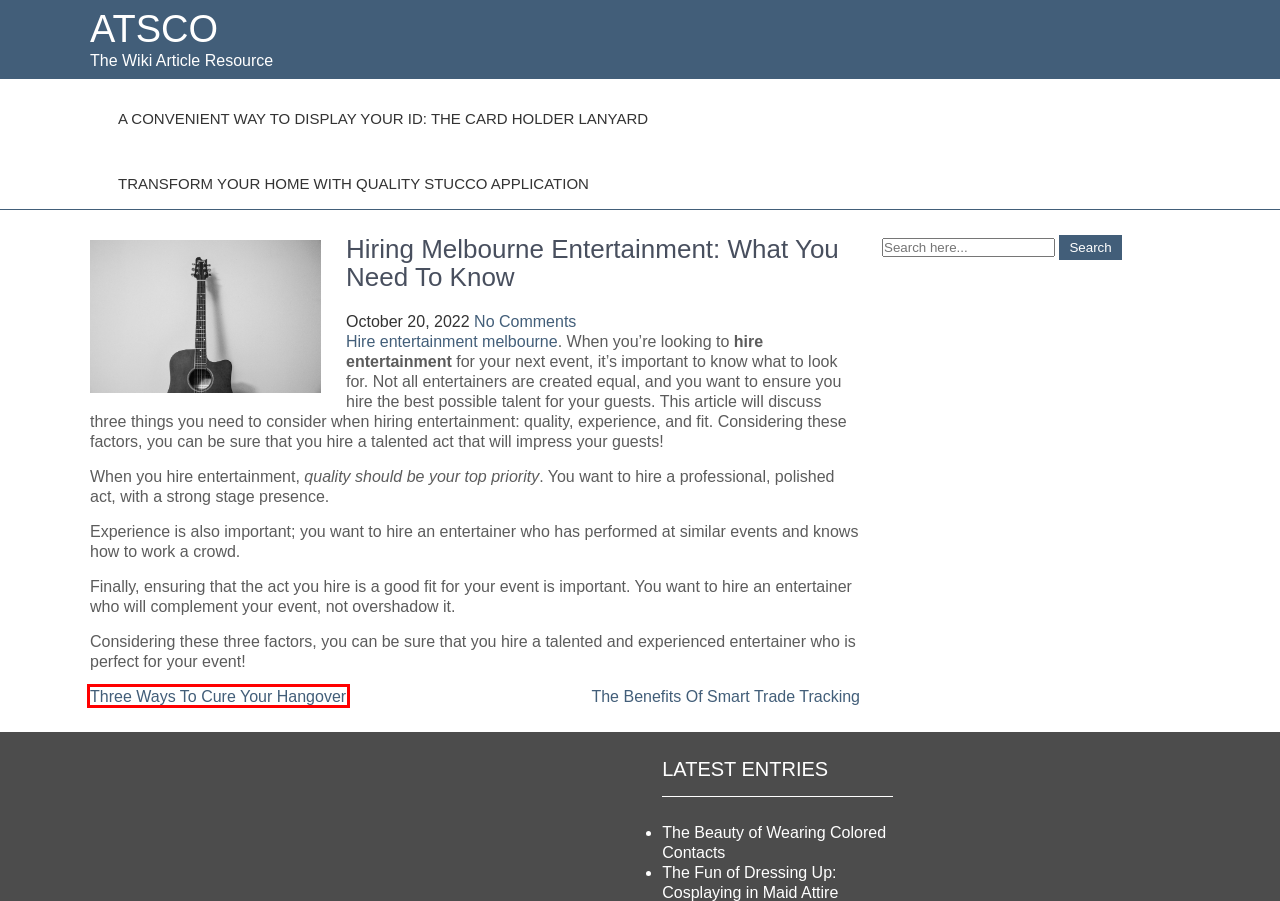You are given a webpage screenshot where a red bounding box highlights an element. Determine the most fitting webpage description for the new page that loads after clicking the element within the red bounding box. Here are the candidates:
A. The Benefits Of Smart Trade Tracking – Atsco
B. The Beauty of Wearing Colored Contacts – Atsco
C. A Convenient Way to Display Your ID: The Card Holder Lanyard – Atsco
D. Transform Your Home with Quality Stucco Application – Atsco
E. The Benefits of Unique Headwear for Your Business – Atsco
F. The Fun of Dressing Up: Cosplaying in Maid Attire – Atsco
G. Three Ways To Cure Your Hangover – Atsco
H. Atsco – The Wiki Article Resource

G